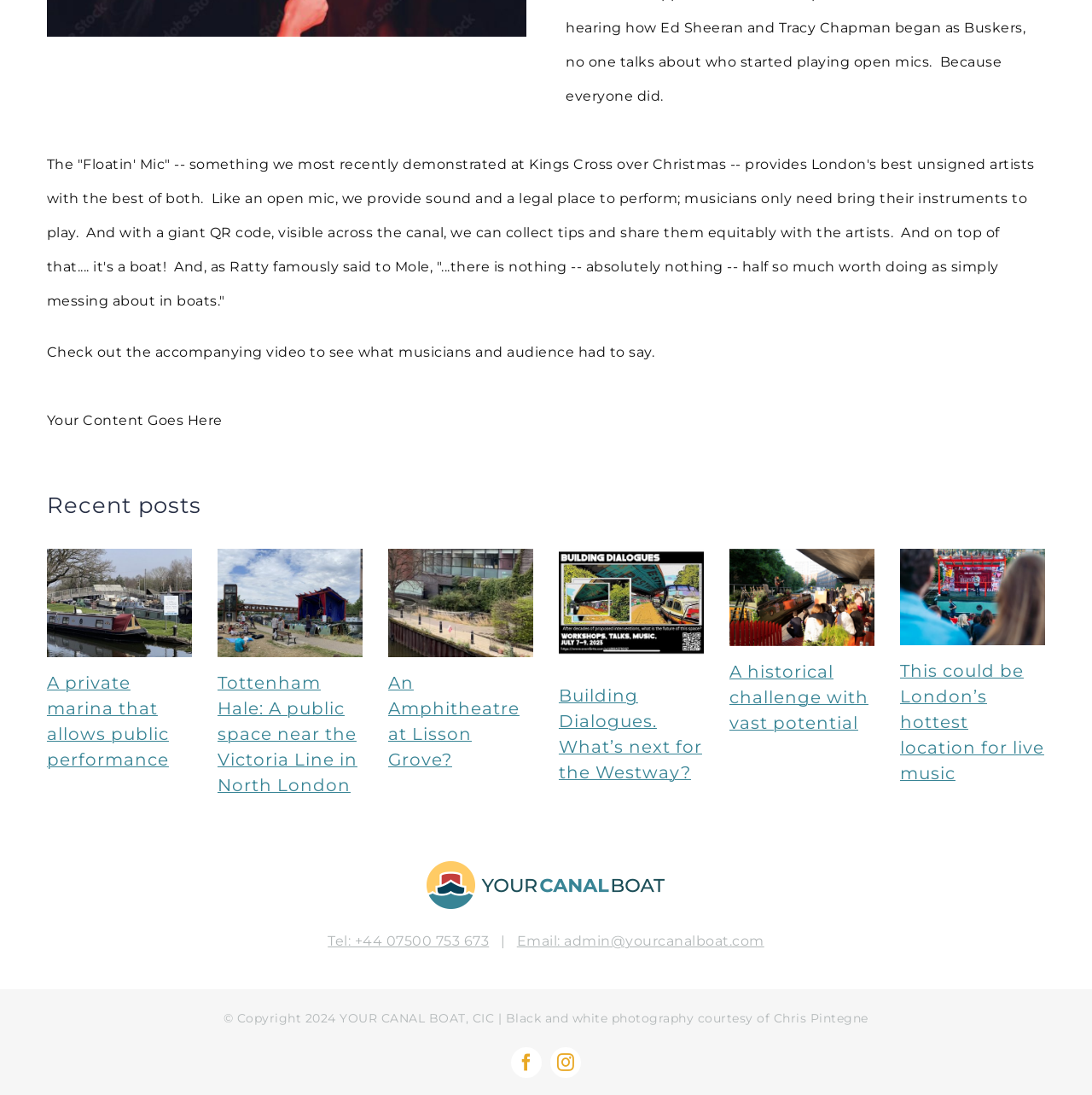Provide a one-word or one-phrase answer to the question:
What is the contact email address?

admin@yourcanalboat.com